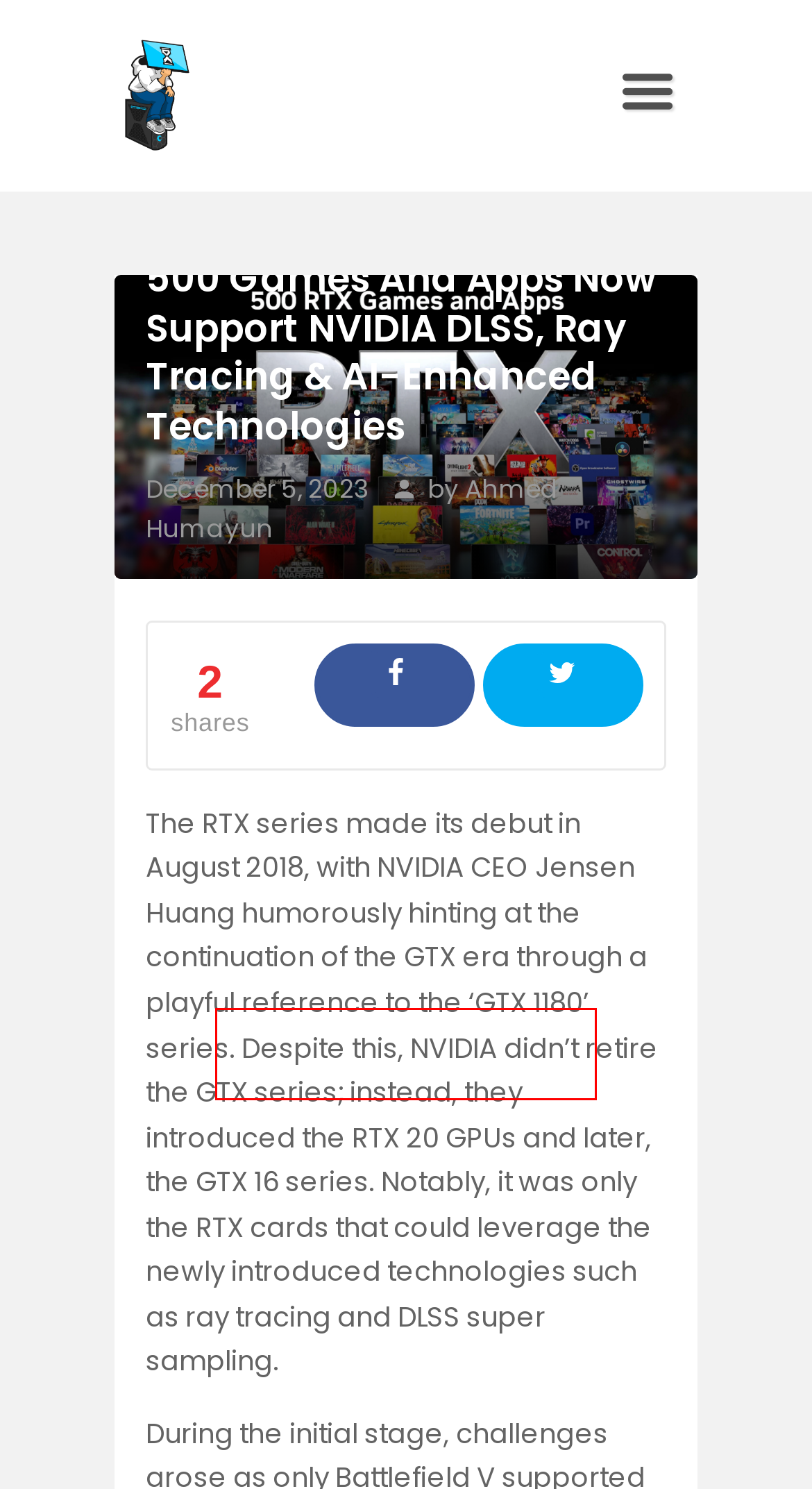Evaluate the webpage screenshot and identify the element within the red bounding box. Select the webpage description that best fits the new webpage after clicking the highlighted element. Here are the candidates:
A. Reviews | ThinkComputers.org
B. Computer Hardware Reviews - ThinkComputers.org
C. All News | ThinkComputers.org
D. Ultra Products Unleashes X4 Modular Power Supplies | ThinkComputers.org
E. CES 2024 | ThinkComputers.org
F. Articles | ThinkComputers.org
G. Ahmed Humayun, Author at ThinkComputers.org
H. Contests | ThinkComputers.org

E